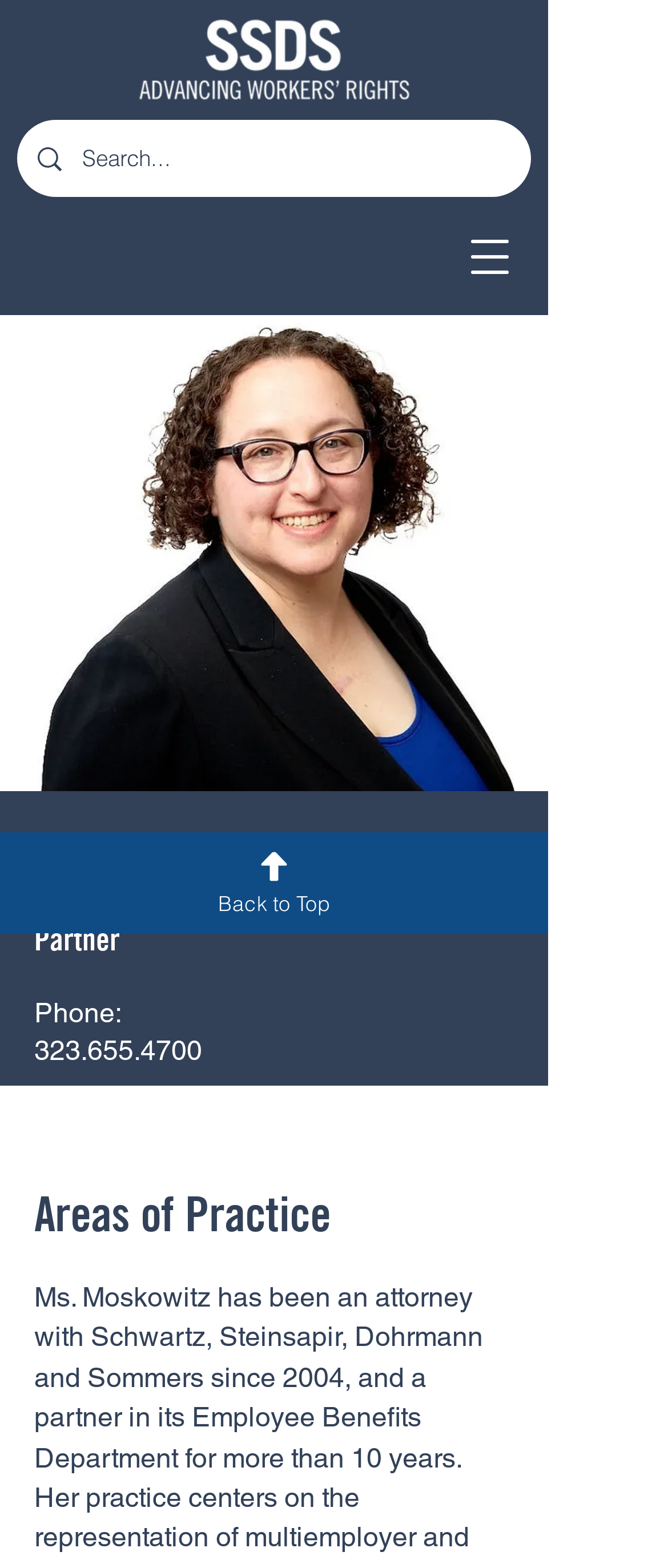Give a one-word or short-phrase answer to the following question: 
What is the phone number of Zoe S. Moskowitz?

323.655.4700